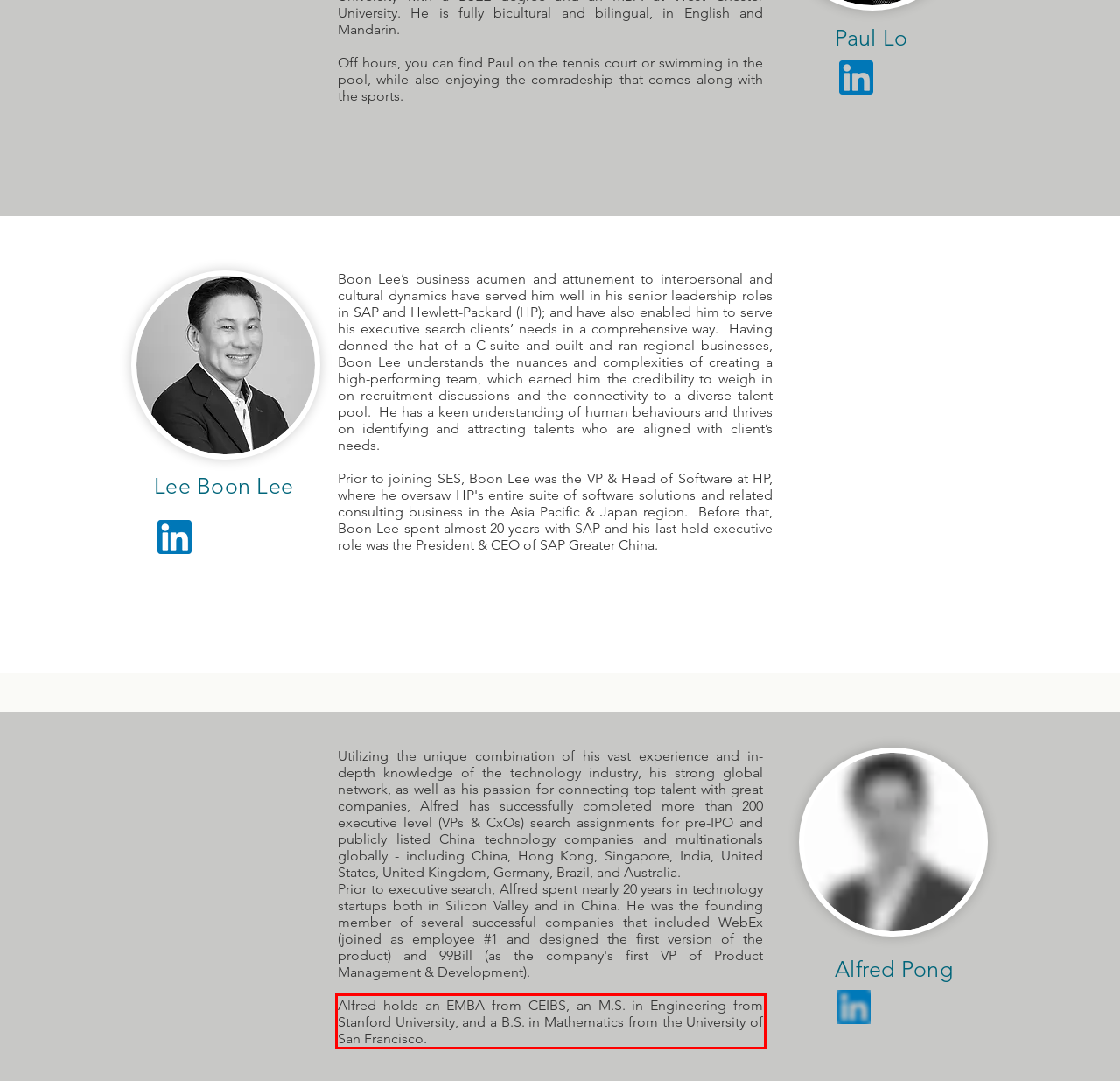You are presented with a screenshot containing a red rectangle. Extract the text found inside this red bounding box.

Alfred holds an EMBA from CEIBS, an M.S. in Engineering from Stanford University, and a B.S. in Mathematics from the University of San Francisco.